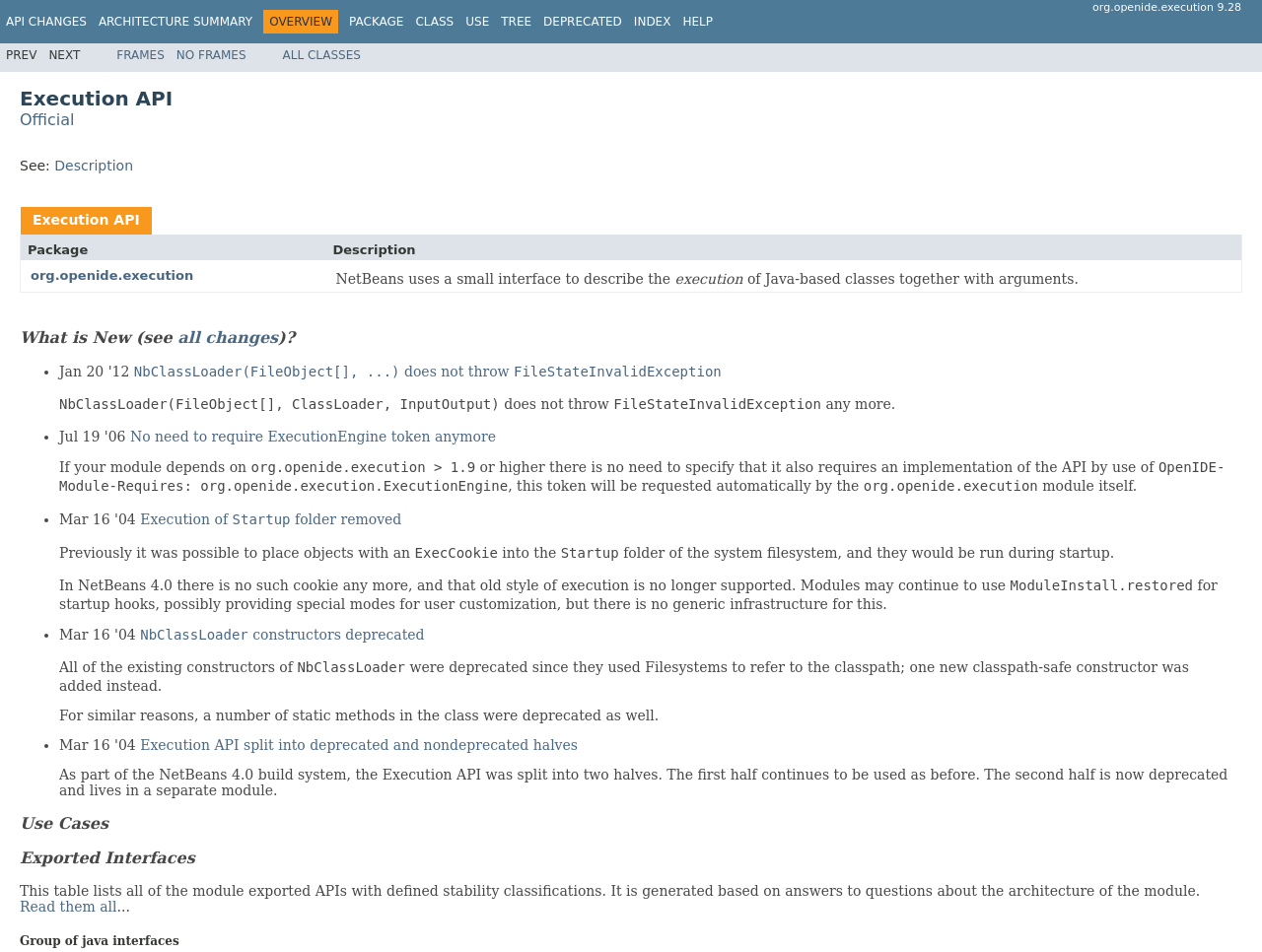Determine the coordinates of the bounding box for the clickable area needed to execute this instruction: "Click on 'API CHANGES'".

[0.005, 0.016, 0.069, 0.03]